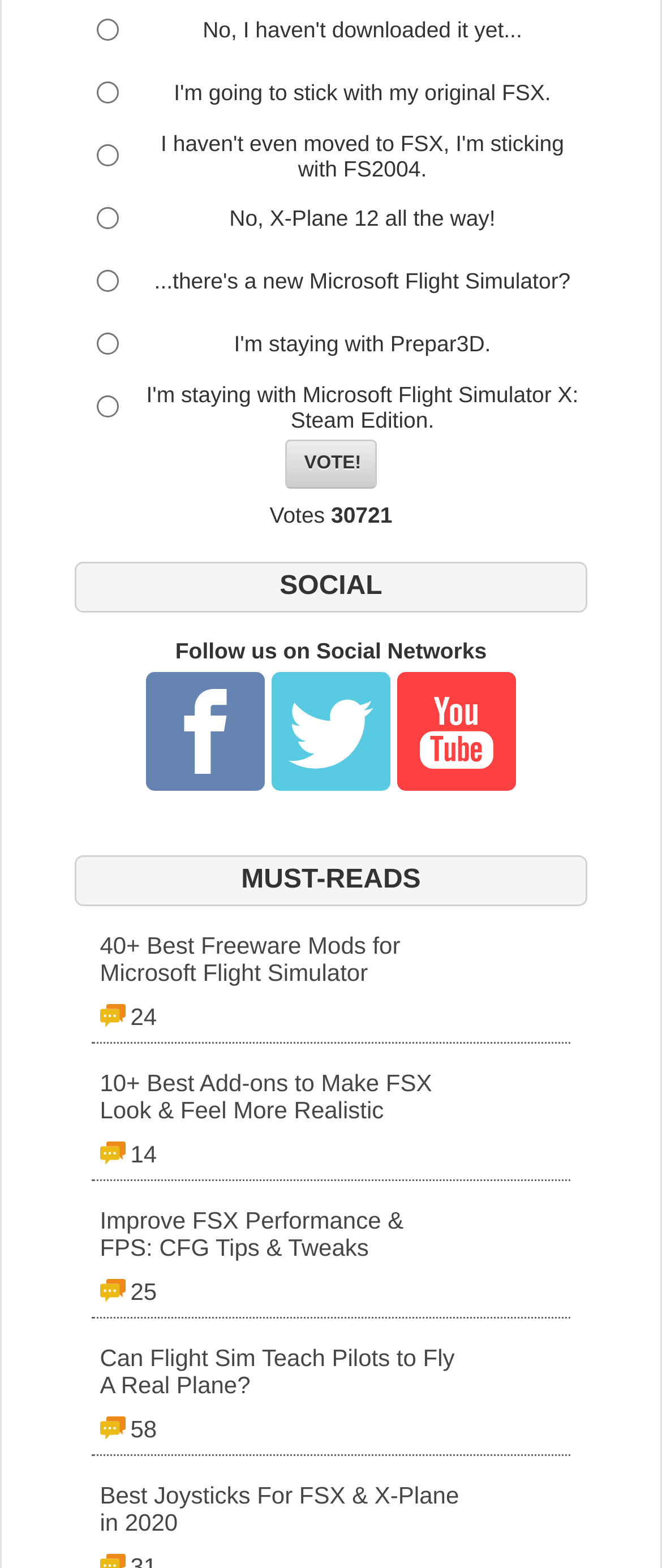Can you find the bounding box coordinates for the element that needs to be clicked to execute this instruction: "Read '40+ Best Freeware Mods for Microsoft Flight Simulator 24' article"? The coordinates should be given as four float numbers between 0 and 1, i.e., [left, top, right, bottom].

[0.151, 0.594, 0.849, 0.659]